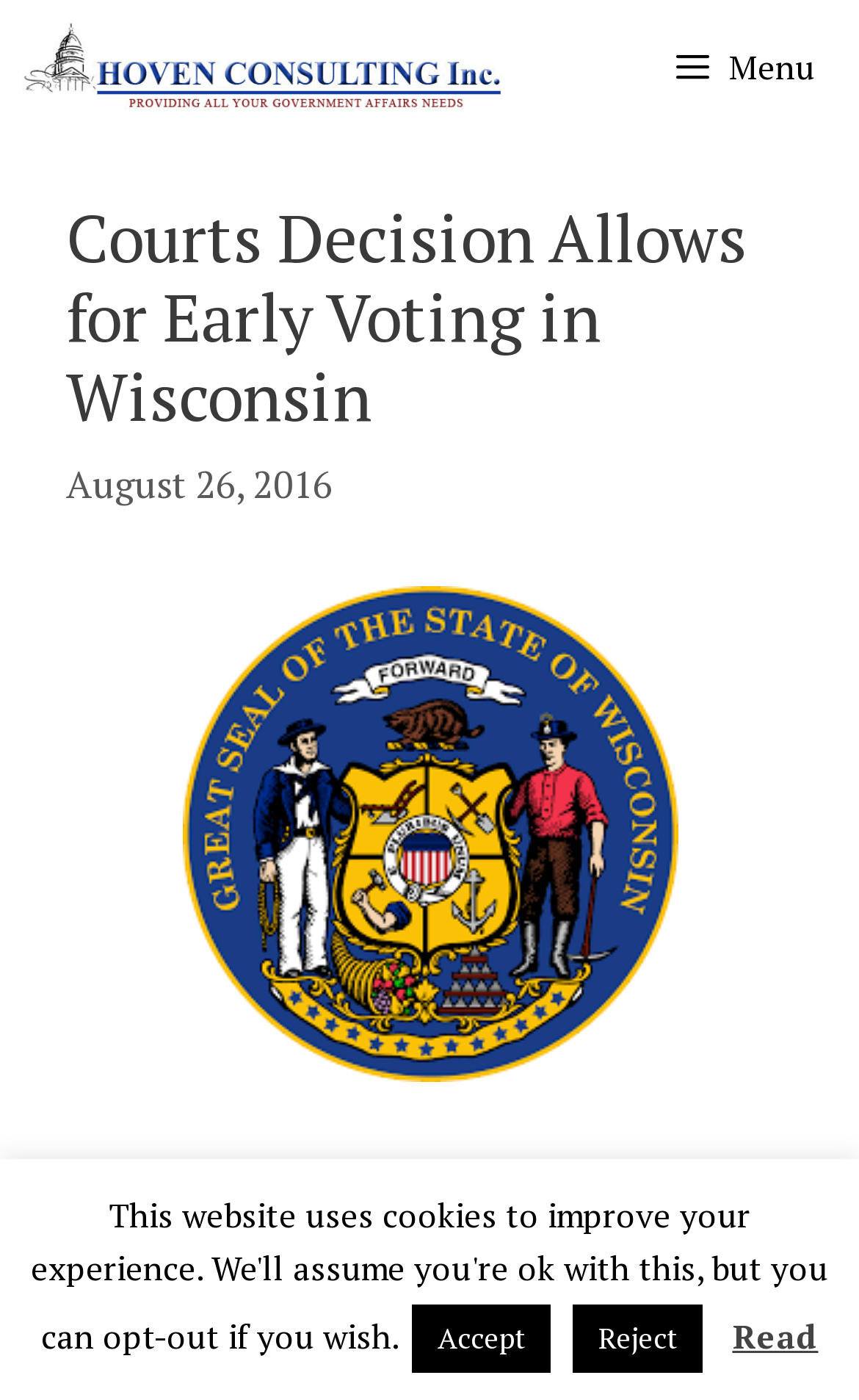Using the element description provided, determine the bounding box coordinates in the format (top-left x, top-left y, bottom-right x, bottom-right y). Ensure that all values are floating point numbers between 0 and 1. Element description: title="Hoven Consulting"

[0.026, 0.0, 0.585, 0.094]